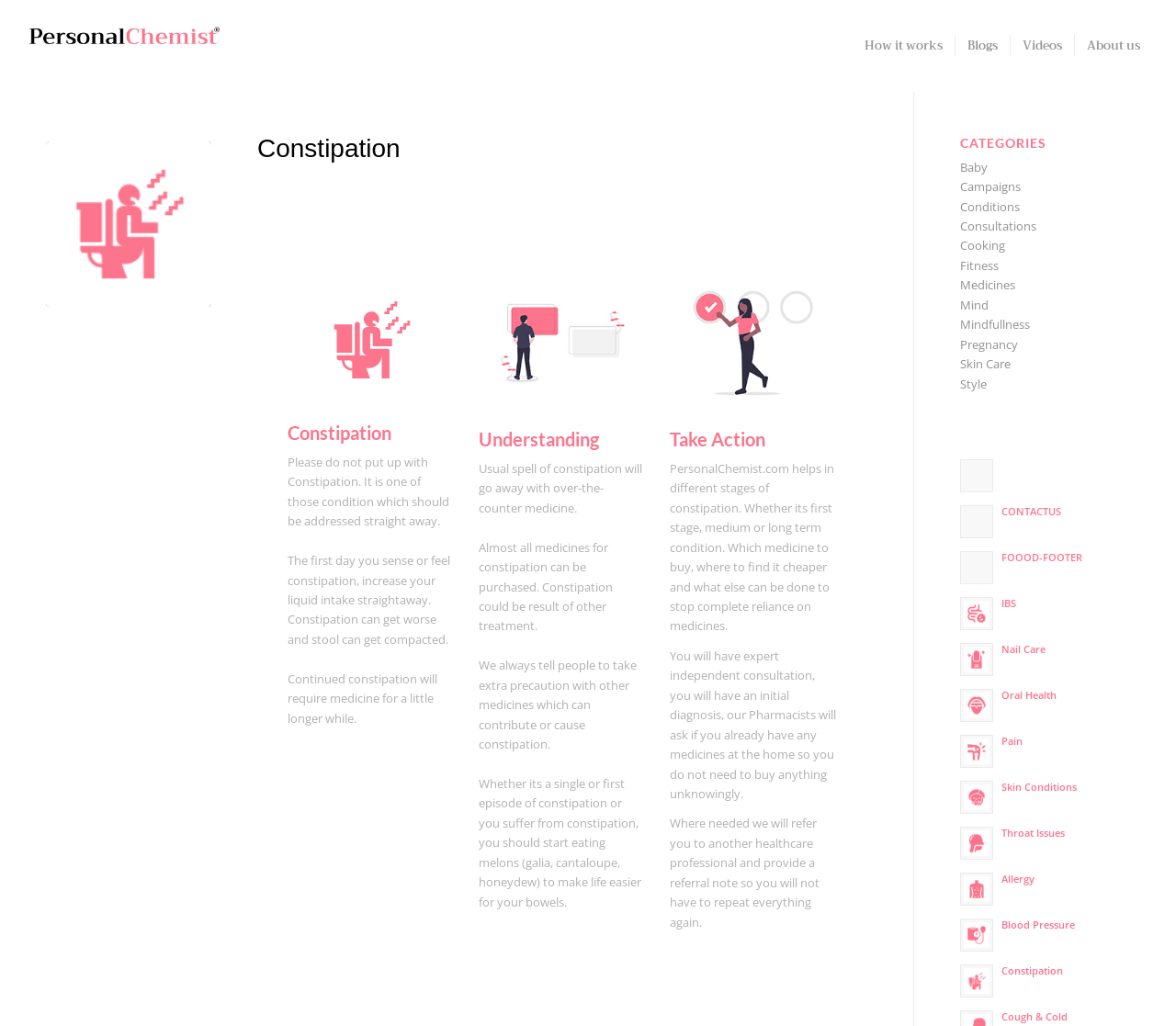Can you find the bounding box coordinates of the area I should click to execute the following instruction: "Explore 'CATEGORIES'"?

[0.816, 0.132, 0.961, 0.147]